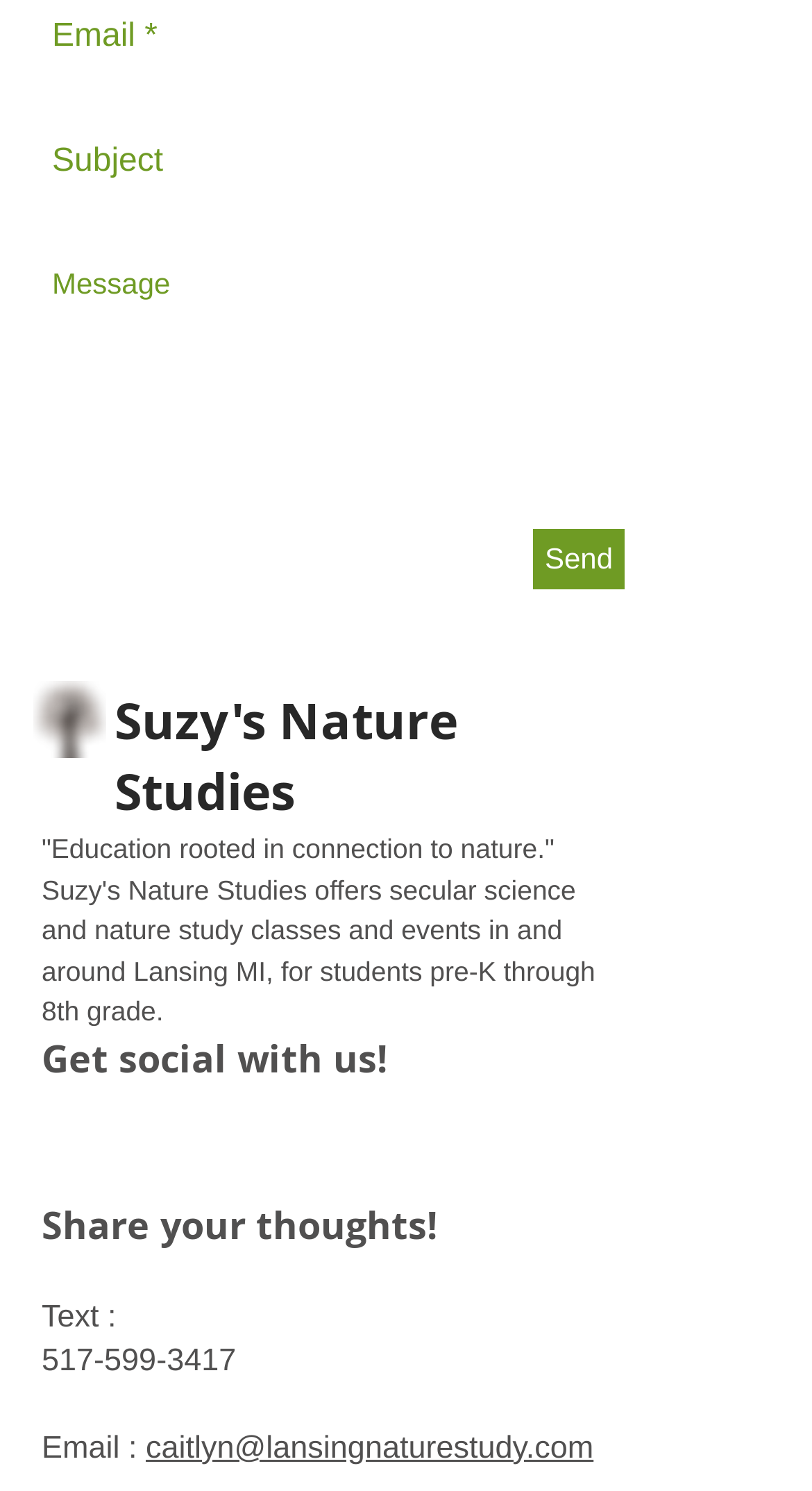Determine the bounding box coordinates of the clickable area required to perform the following instruction: "Visit Suzy's Nature Studies". The coordinates should be represented as four float numbers between 0 and 1: [left, top, right, bottom].

[0.141, 0.46, 0.564, 0.555]